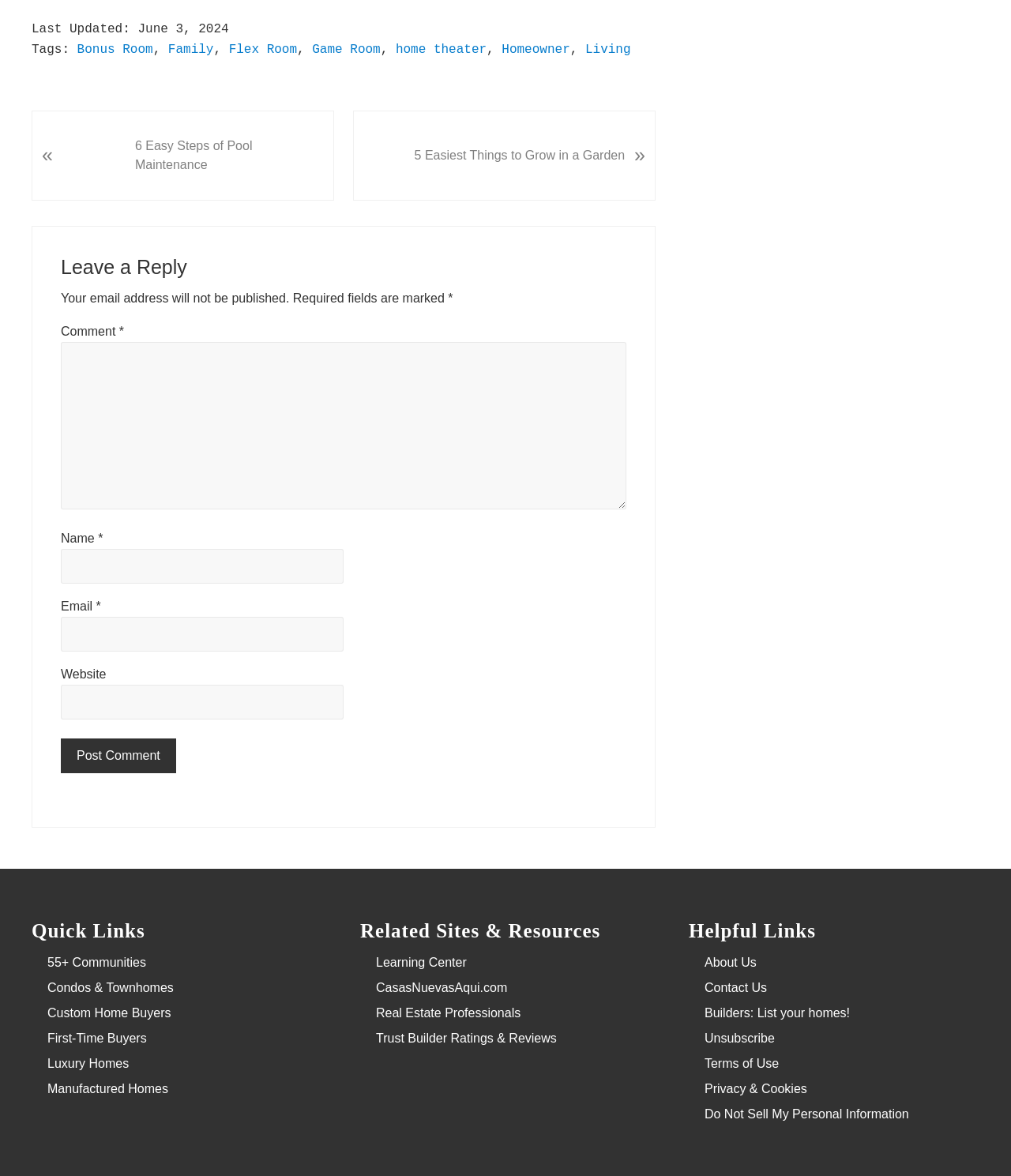What is the button below the comment fields for?
Please ensure your answer to the question is detailed and covers all necessary aspects.

The button below the comment fields is labeled 'Post Comment', and it is used to submit the user's comment on the post.